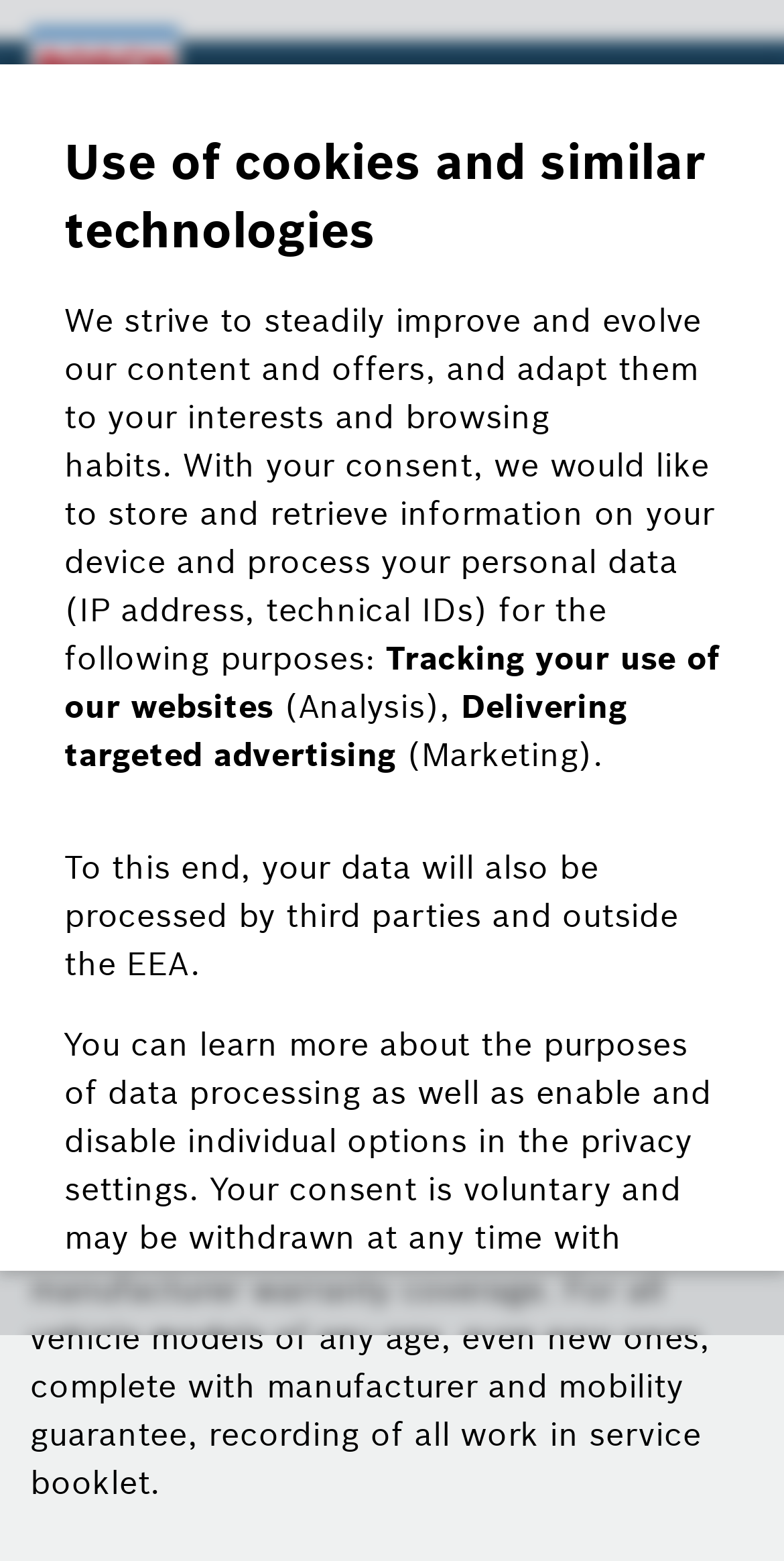What is the purpose of the workshop search?
Could you please answer the question thoroughly and with as much detail as possible?

The workshop search feature is likely used to find a nearby workshop or service center that offers car maintenance and repair services. This can be inferred from the presence of a search bar and a 'Workshop search submit' button, which suggests that users can input their location and find a workshop that meets their needs.